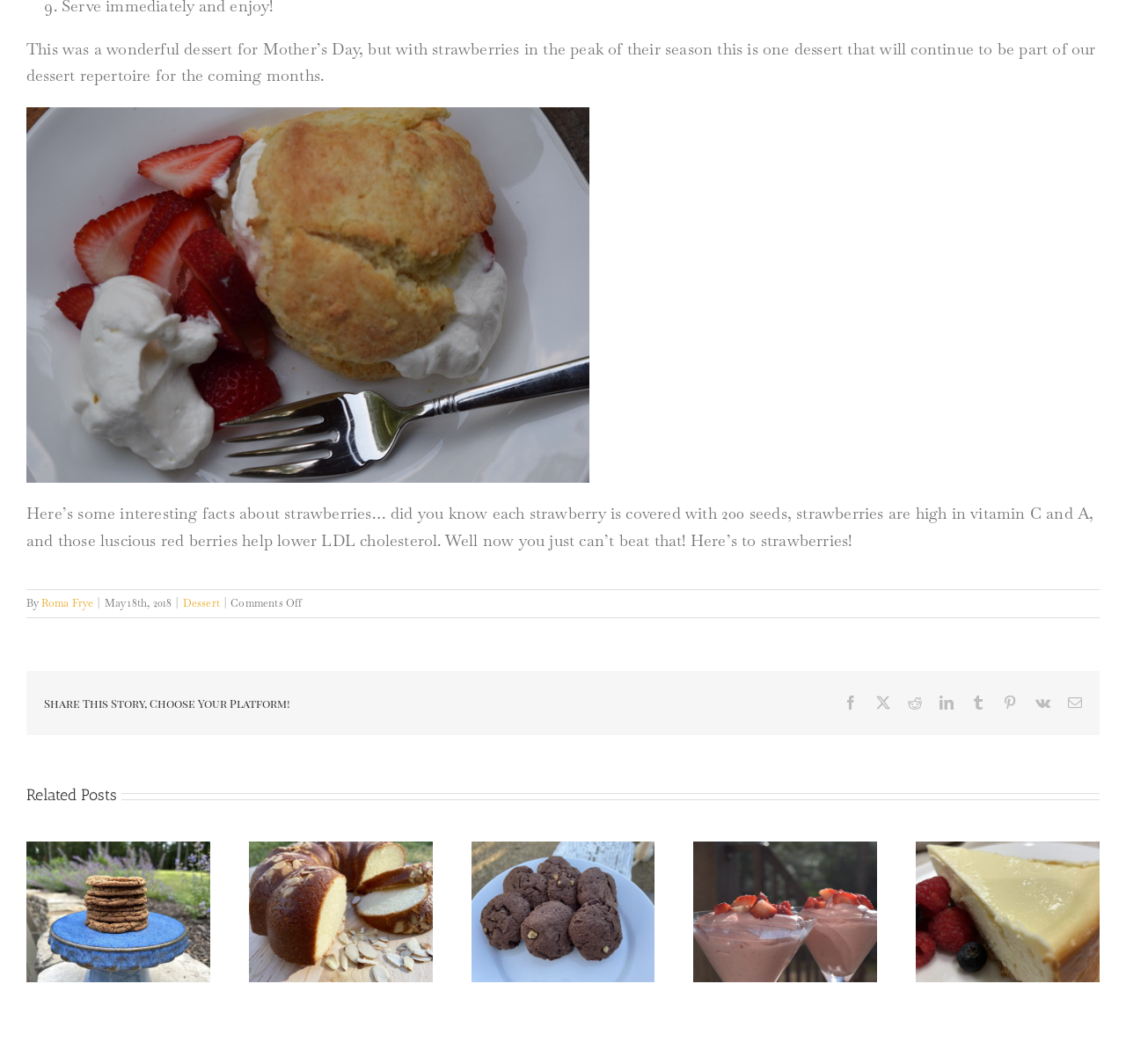Identify the bounding box coordinates for the UI element described by the following text: "aria-label="Chocolate Chip Bang Cookie"". Provide the coordinates as four float numbers between 0 and 1, in the format [left, top, right, bottom].

[0.023, 0.791, 0.187, 0.923]